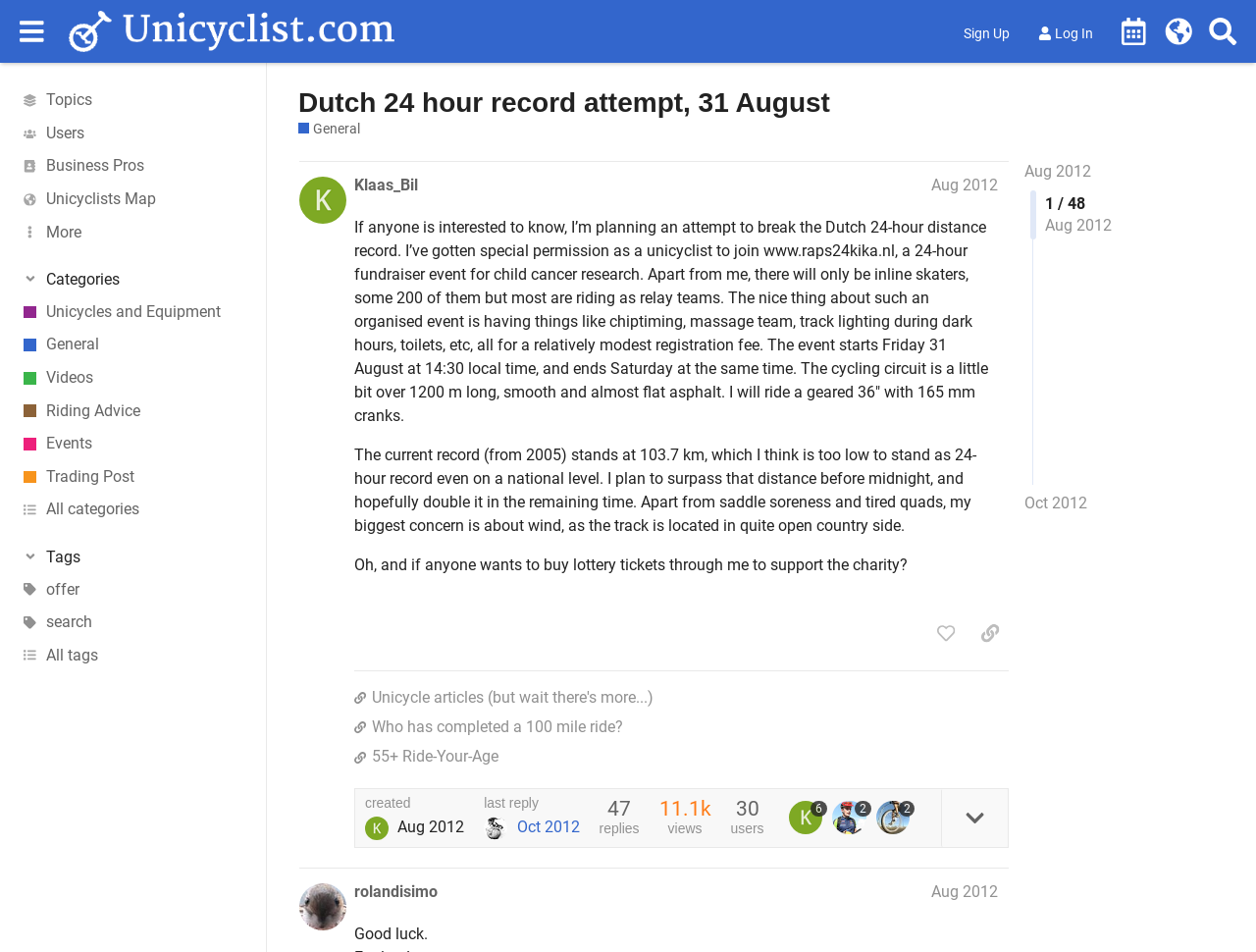Please identify the primary heading on the webpage and return its text.

Dutch 24 hour record attempt, 31 August